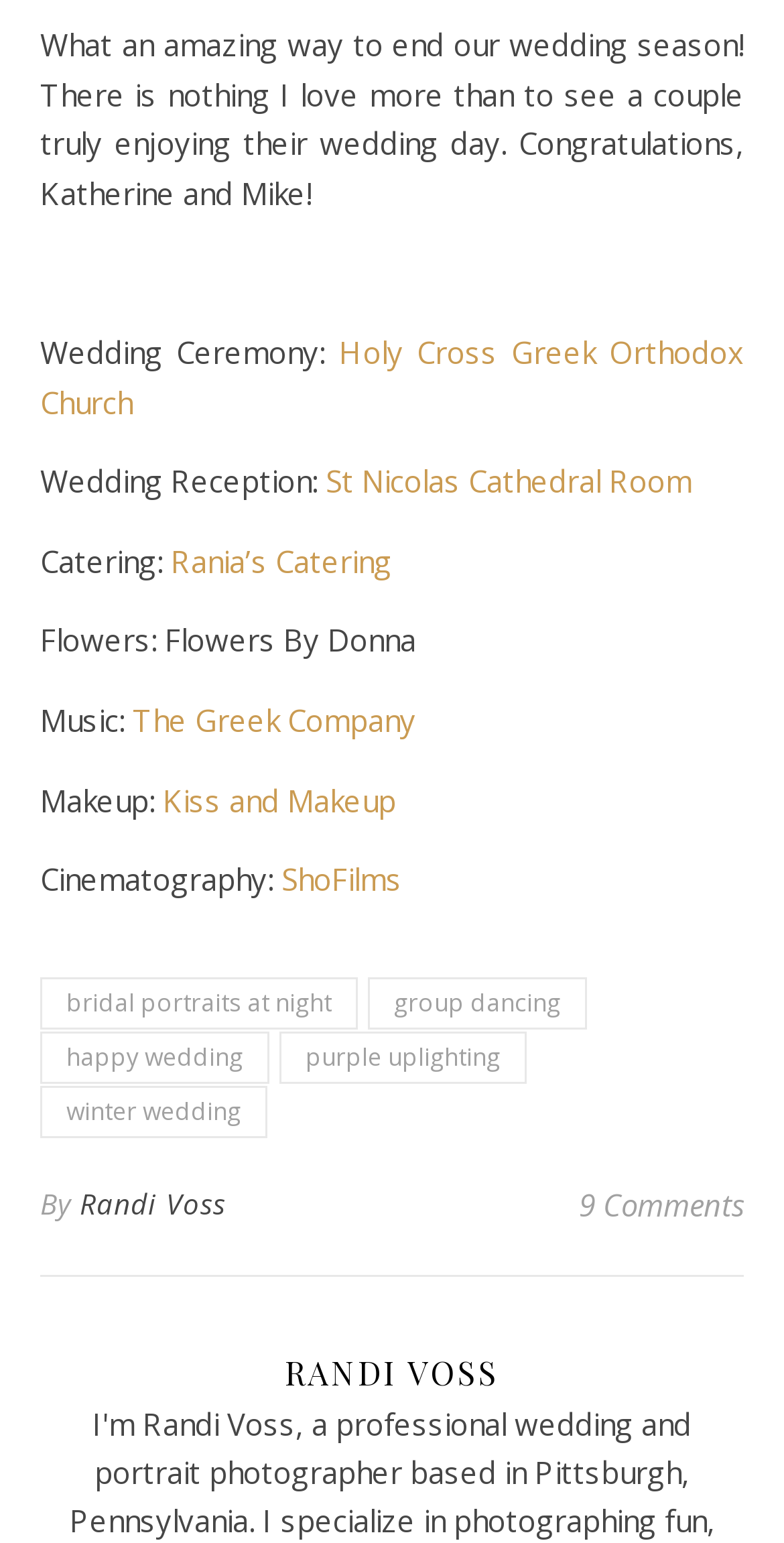Determine the coordinates of the bounding box that should be clicked to complete the instruction: "Read the post by Randi Voss". The coordinates should be represented by four float numbers between 0 and 1: [left, top, right, bottom].

[0.363, 0.876, 0.637, 0.903]